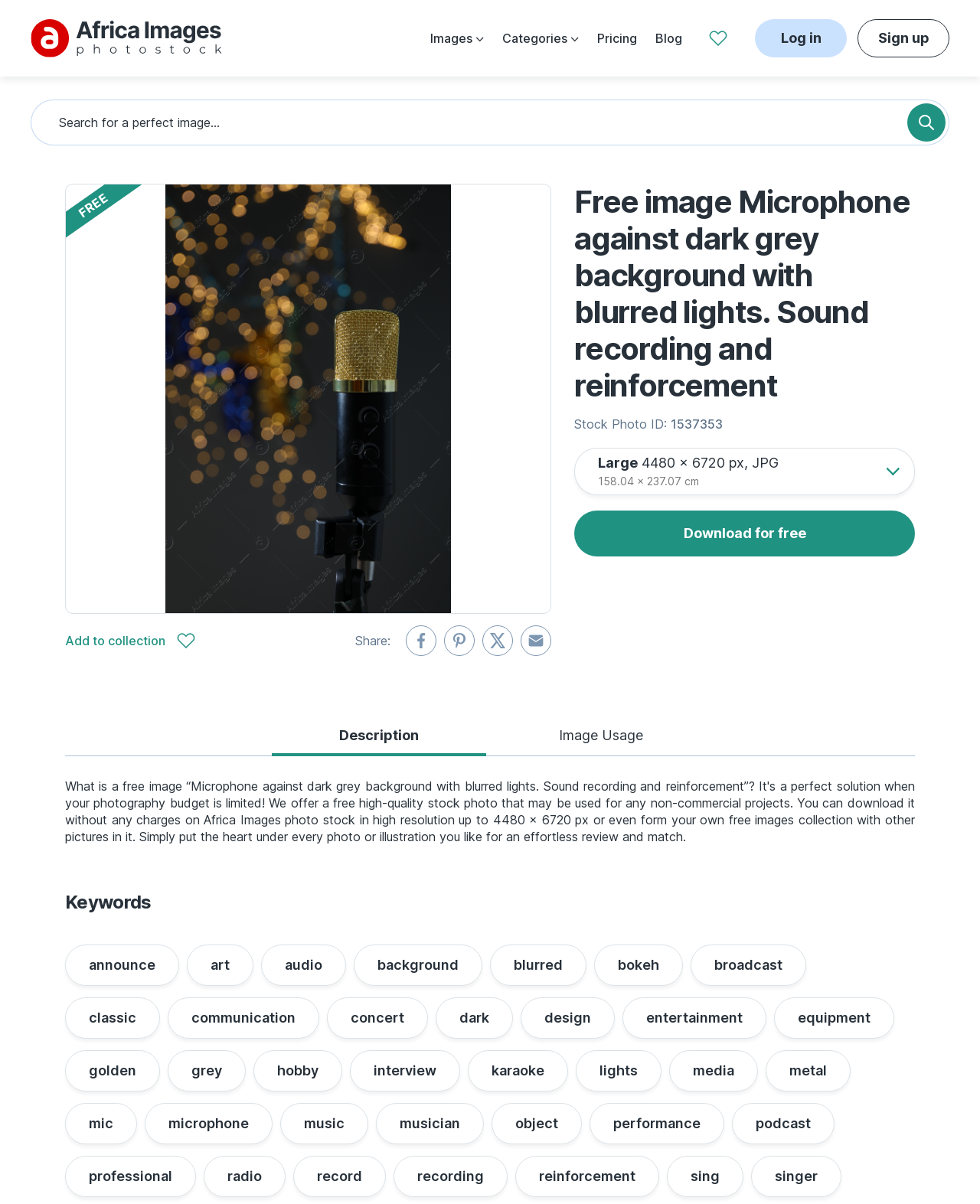Can you find the bounding box coordinates for the element to click on to achieve the instruction: "Download for free"?

[0.586, 0.424, 0.934, 0.462]